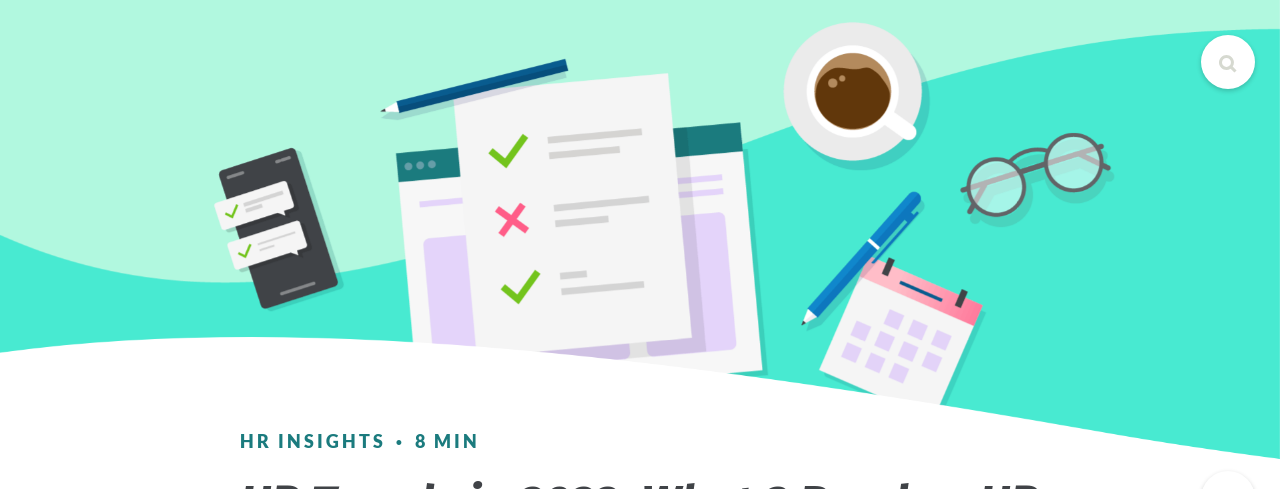Can you give a detailed response to the following question using the information from the image? What is the purpose of the calendar in the image?

The presence of a calendar in the image, along with other items like a smartphone displaying checklists and a stack of papers, suggests that the calendar is used for organizational purposes, such as scheduling and planning, which is in line with the theme of HR trends and workplace dynamics.